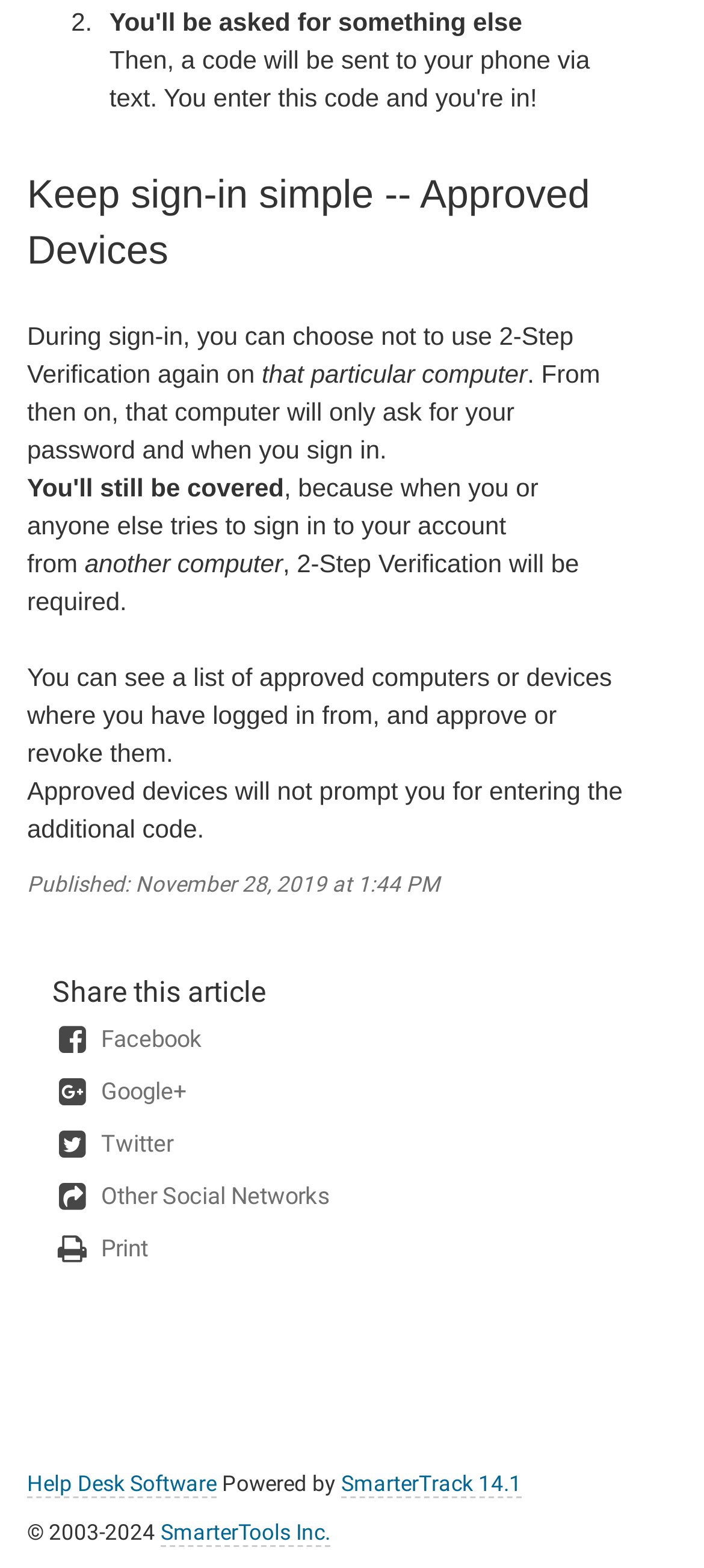Using the details from the image, please elaborate on the following question: When is 2-Step Verification required?

According to the webpage, 2-Step Verification will be required when signing in from another computer or device that is not approved.